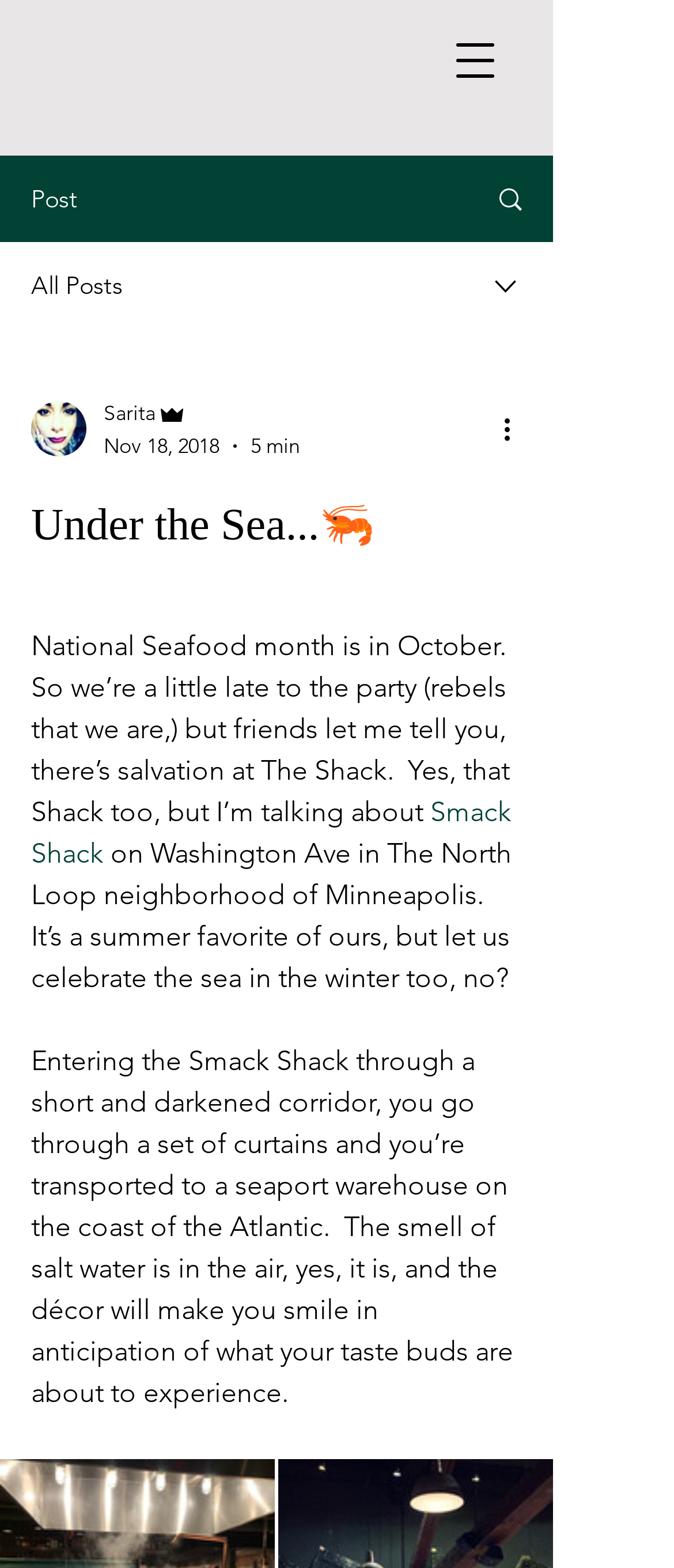From the webpage screenshot, identify the region described by Smack Shack. Provide the bounding box coordinates as (top-left x, top-left y, bottom-right x, bottom-right y), with each value being a floating point number between 0 and 1.

[0.046, 0.507, 0.769, 0.555]